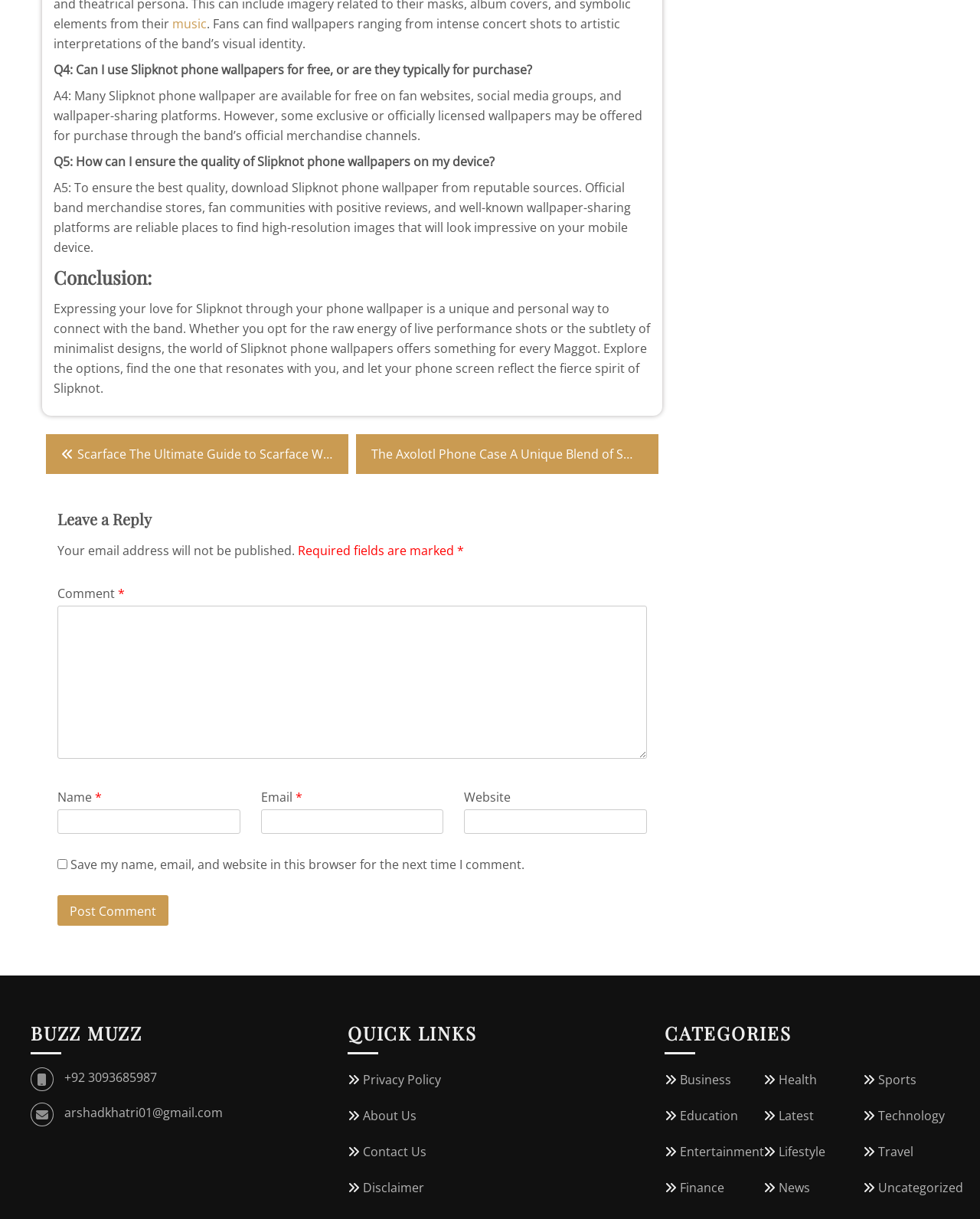Extract the bounding box coordinates of the UI element described: "parent_node: Name * name="author"". Provide the coordinates in the format [left, top, right, bottom] with values ranging from 0 to 1.

[0.059, 0.664, 0.245, 0.684]